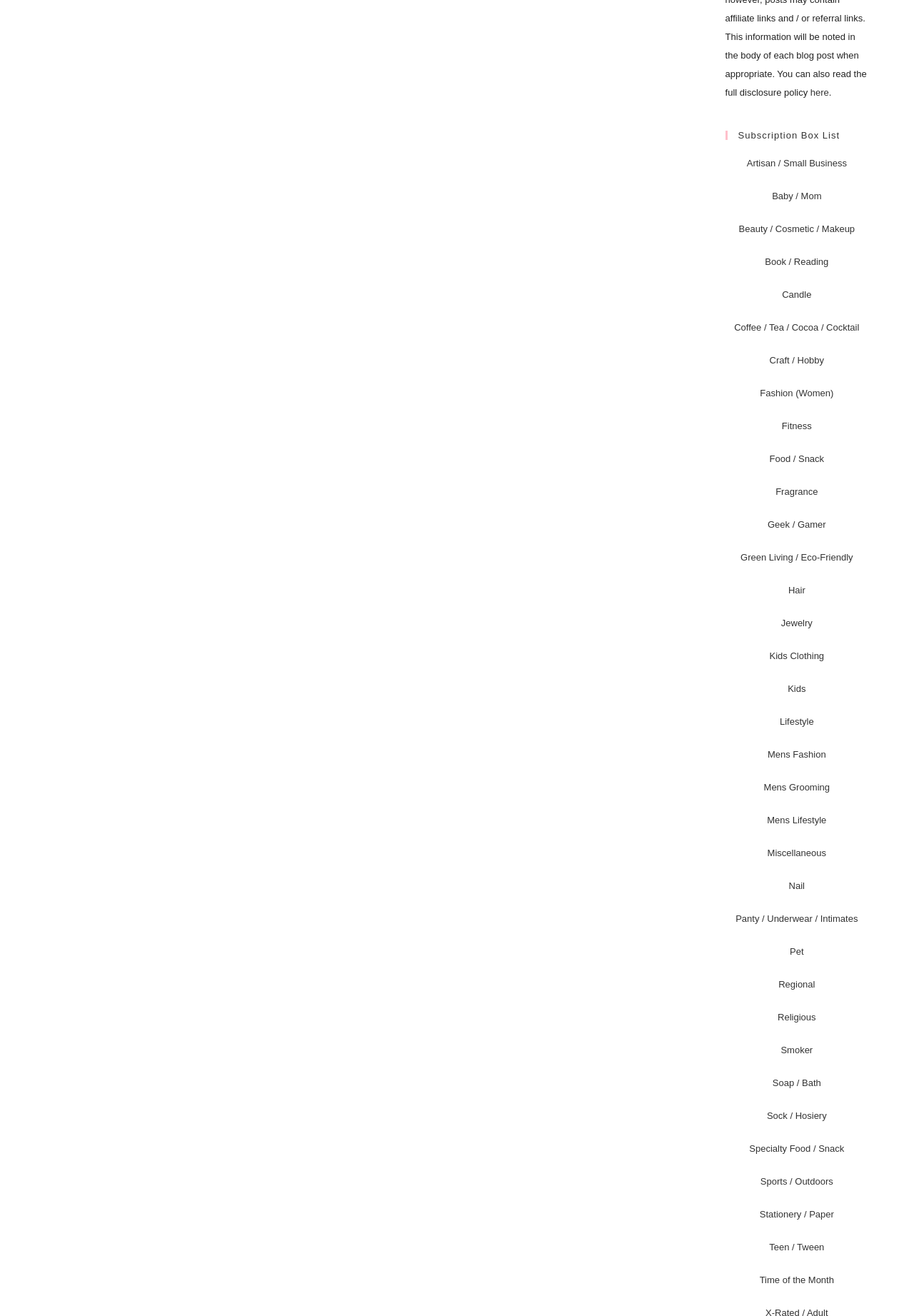Is there a category for subscription boxes related to pets?
Provide a comprehensive and detailed answer to the question.

The webpage lists a category called 'Pet', indicating that there are subscription boxes available for pet owners or pet-related products.